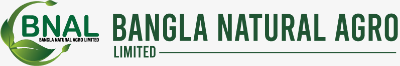What type of font is used for 'Bangla Natural'?
Look at the image and provide a short answer using one word or a phrase.

Modern and bold